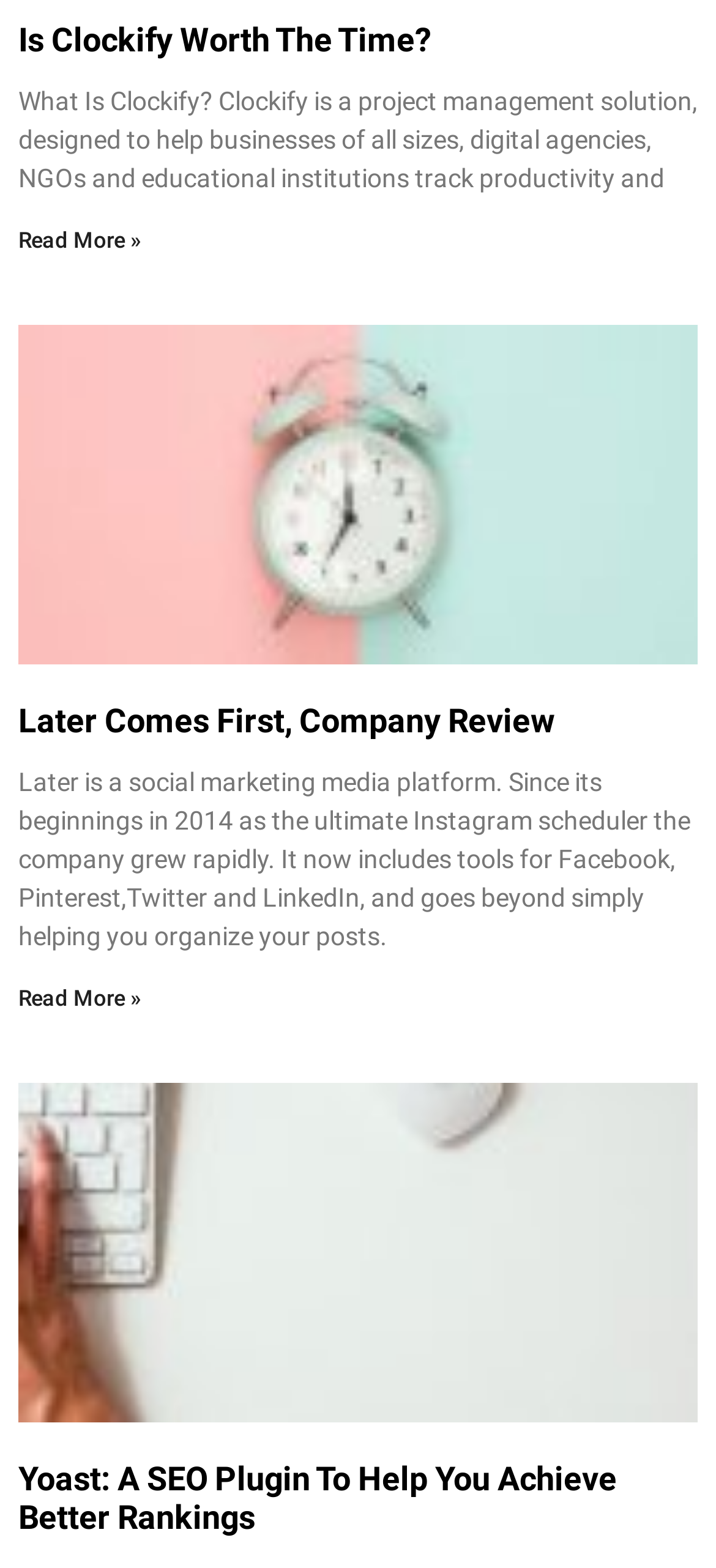What is Clockify?
Refer to the image and provide a thorough answer to the question.

Based on the StaticText element 'What Is Clockify? Clockify is a project management solution, designed to help businesses of all sizes, digital agencies, NGOs and educational institutions track productivity and', I can infer that Clockify is a project management solution.